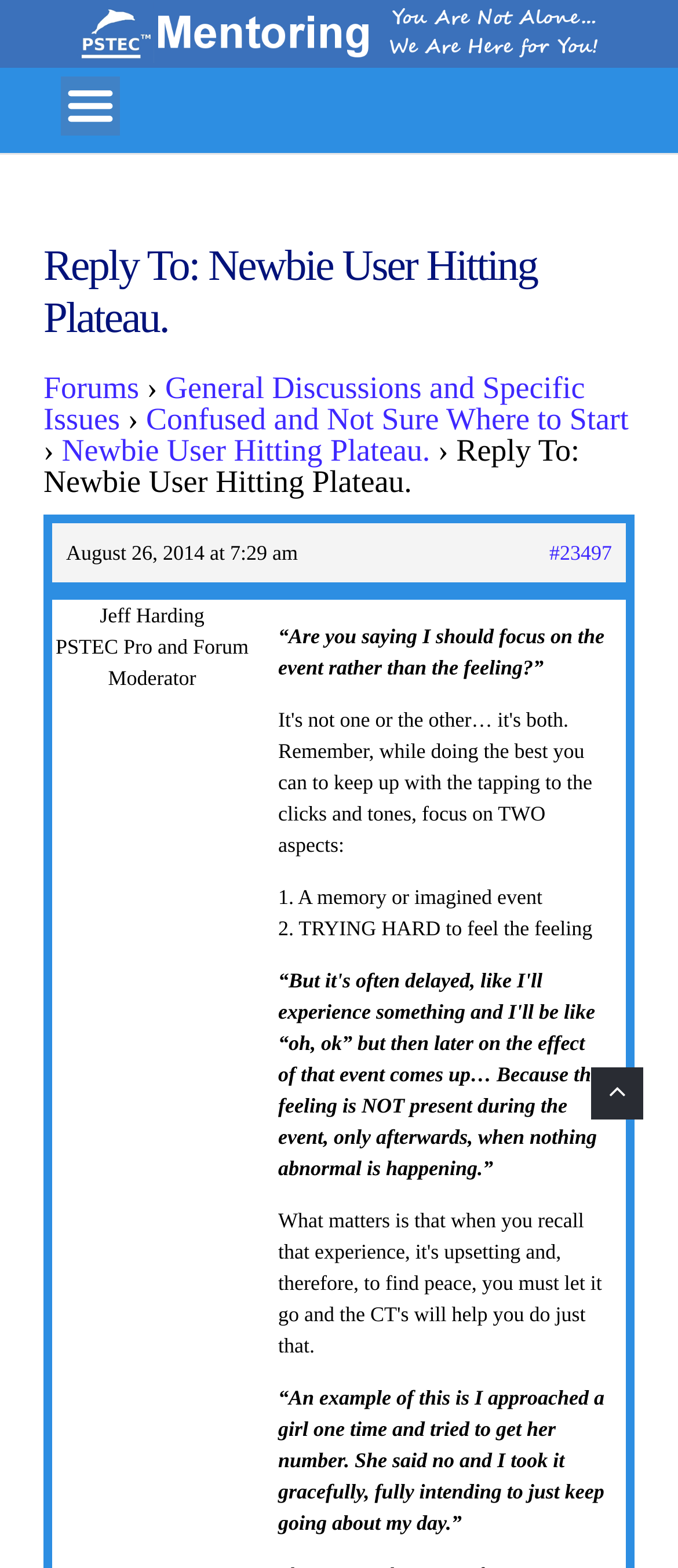What is the category of the current discussion?
Using the screenshot, give a one-word or short phrase answer.

General Discussions and Specific Issues